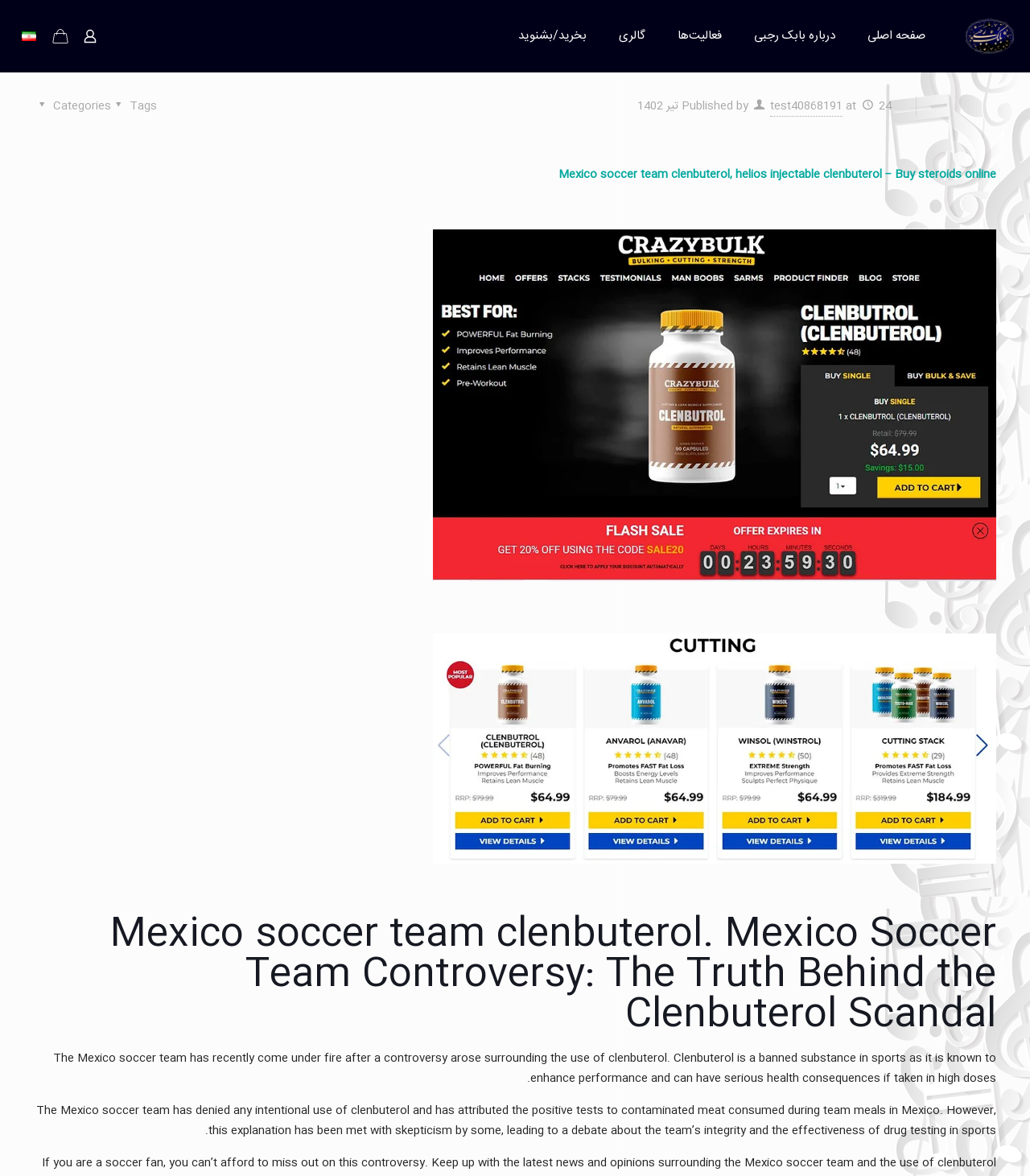Can you determine the bounding box coordinates of the area that needs to be clicked to fulfill the following instruction: "buy or listen"?

[0.488, 0.0, 0.585, 0.062]